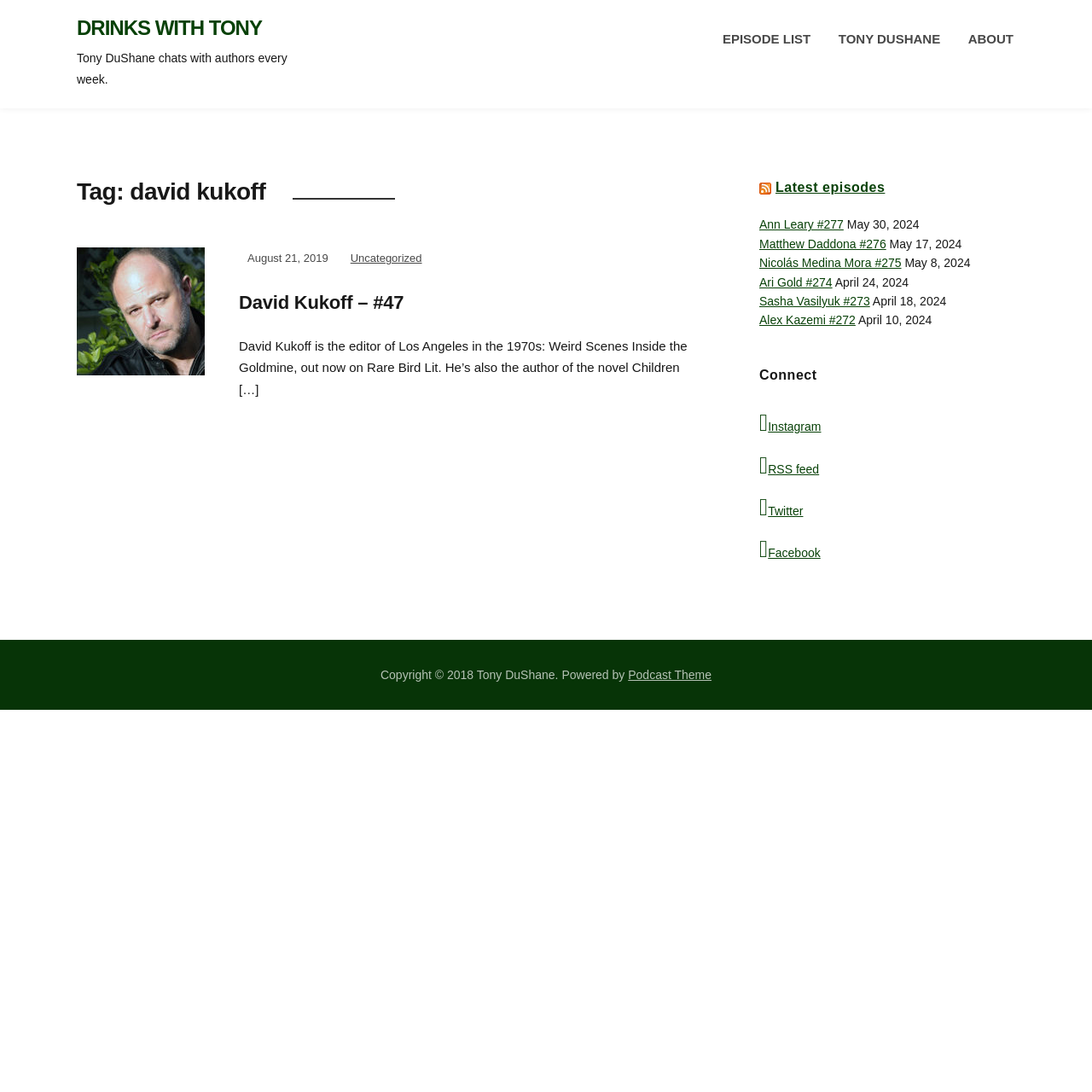Select the bounding box coordinates of the element I need to click to carry out the following instruction: "Check the latest episodes".

[0.71, 0.165, 0.81, 0.178]